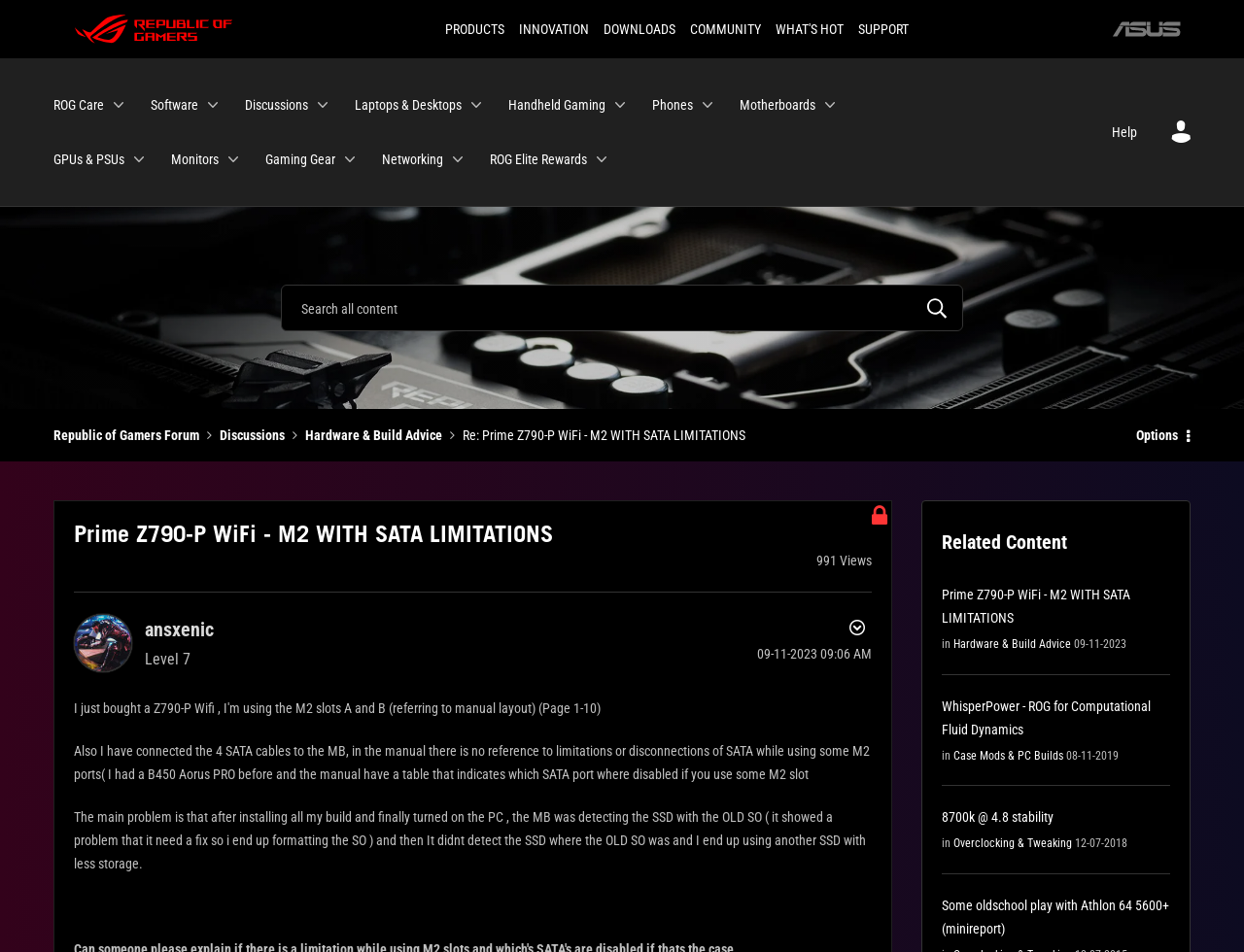Find the bounding box of the UI element described as: "Cases". The bounding box coordinates should be given as four float values between 0 and 1, i.e., [left, top, right, bottom].

[0.469, 0.212, 0.576, 0.24]